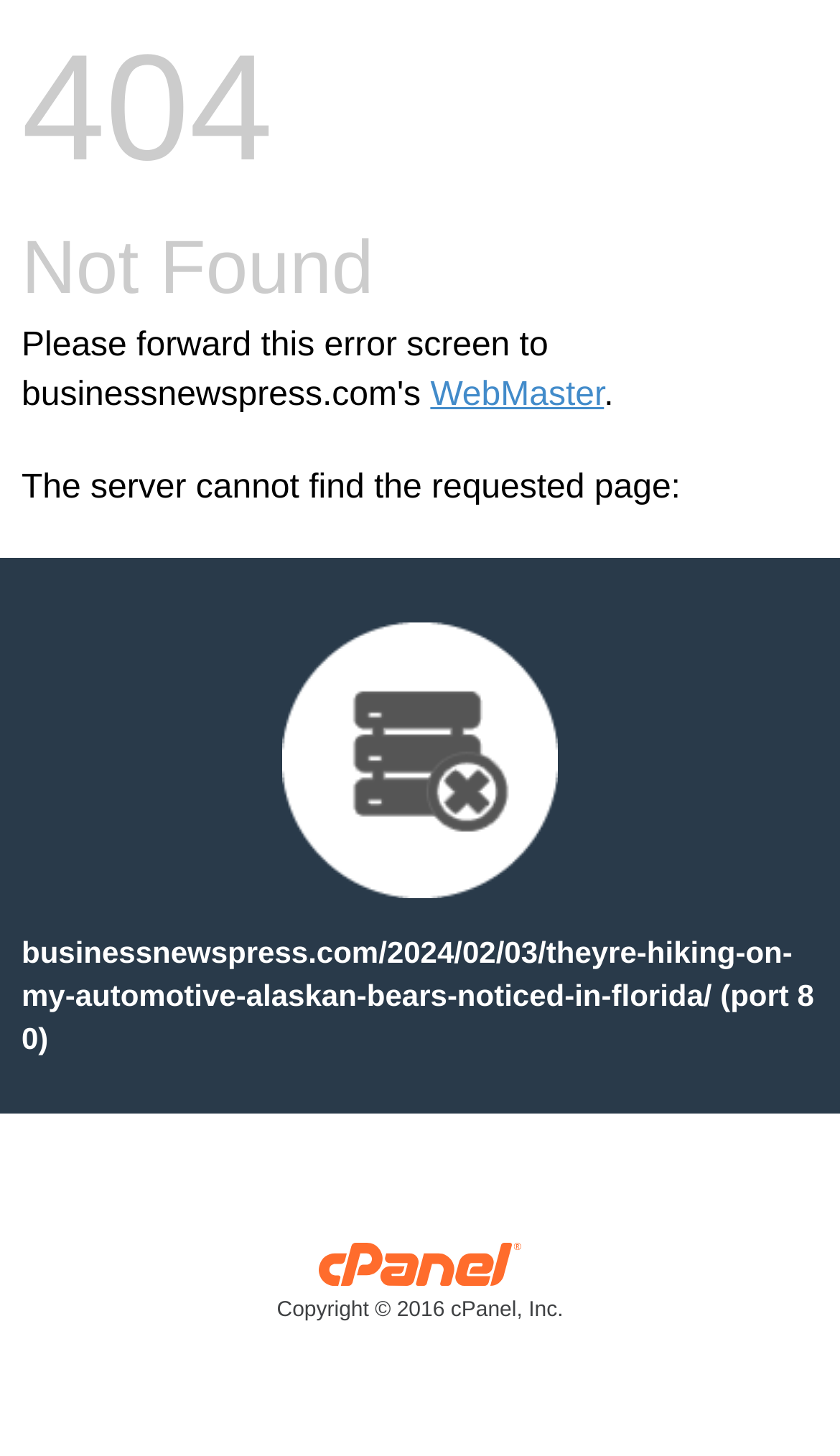What is the error message on this webpage?
Kindly answer the question with as much detail as you can.

The error message is displayed prominently on the webpage, indicating that the server cannot find the requested page.